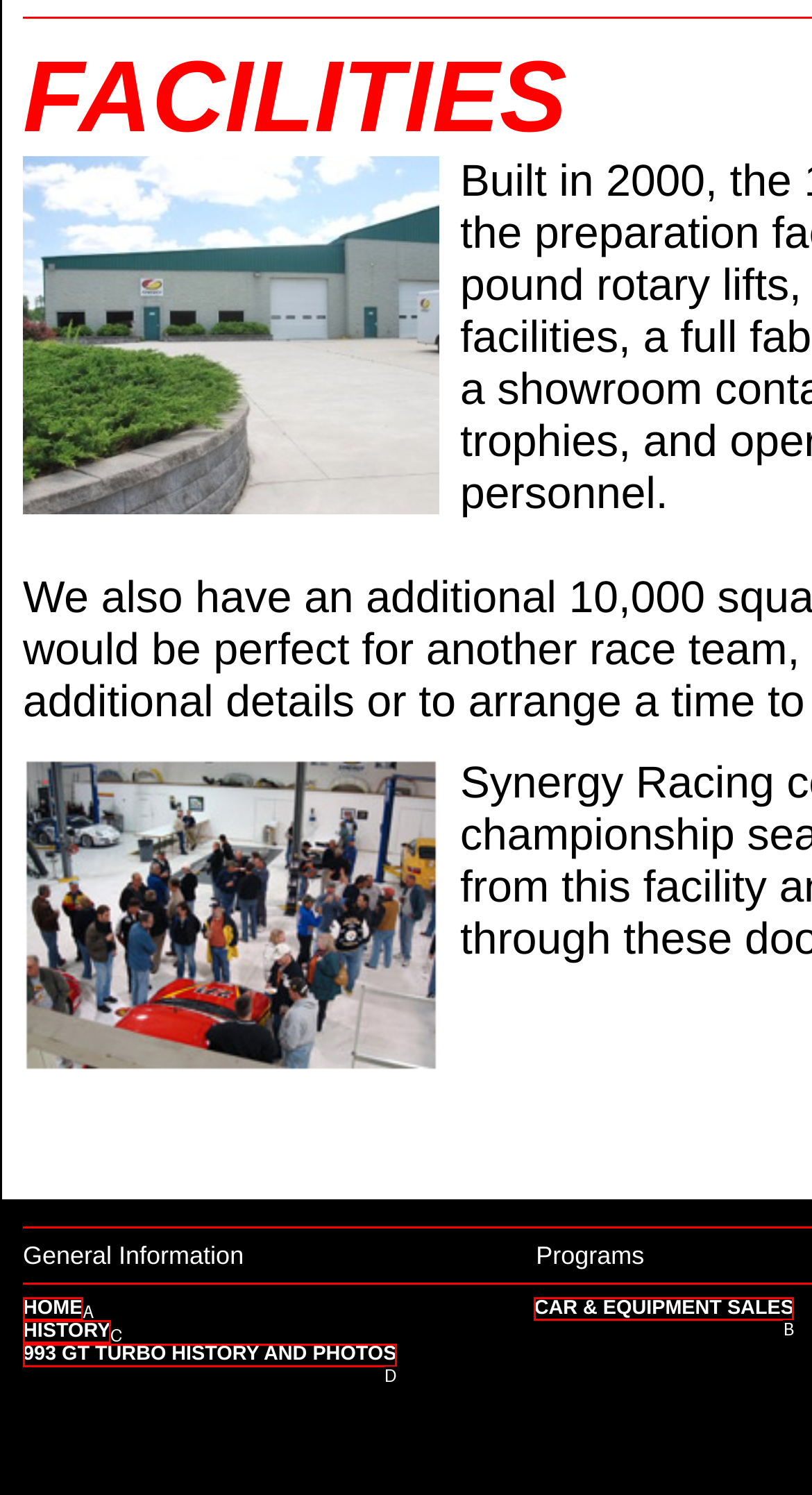Based on the element description: HOME, choose the HTML element that matches best. Provide the letter of your selected option.

A